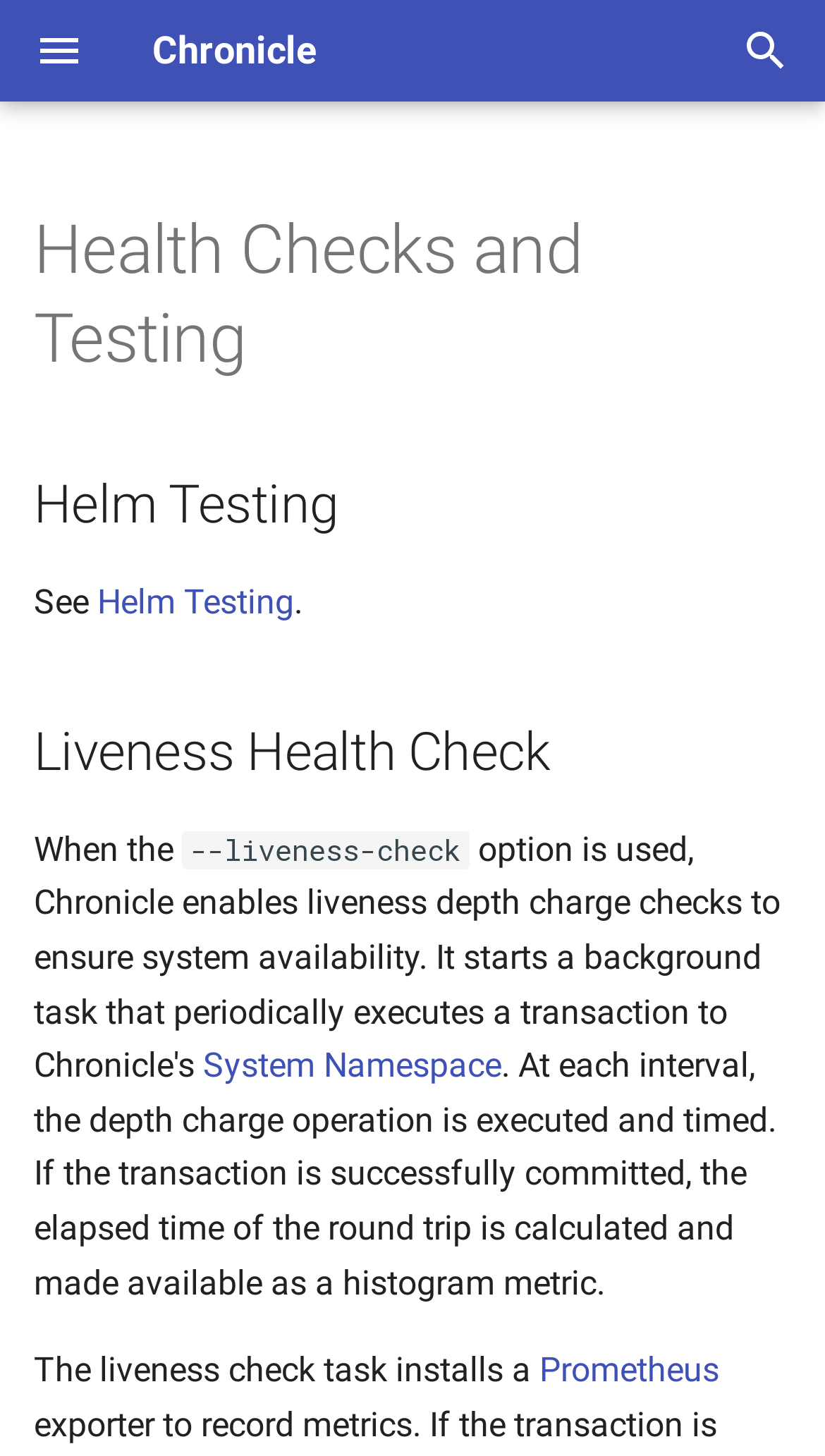Give an in-depth explanation of the webpage layout and content.

The webpage is titled "Health Checks and Testing - Chronicle" and has a navigation header at the top with a logo image on the left and a search bar on the right. Below the header, there is a main content section divided into several sections.

On the left side of the main content section, there is a navigation menu with five categories: Development, Table of contents, Installing, Operating, and Legacy Links. Each category has multiple links to related topics.

On the right side of the main content section, there are three main headings: "Health Checks and Testing", "Helm Testing", and "Liveness Health Check". Under the "Health Checks and Testing" heading, there is a brief introduction to the topic. Under the "Helm Testing" heading, there is a link to "Helm Testing" and a brief description. Under the "Liveness Health Check" heading, there is a detailed explanation of the liveness check task, including its purpose, execution, and metrics.

There are several images on the page, including a logo image in the header and an icon image next to the search bar. The page also has a "Skip to content" link at the top left corner, allowing users to bypass the navigation menu and go directly to the main content.